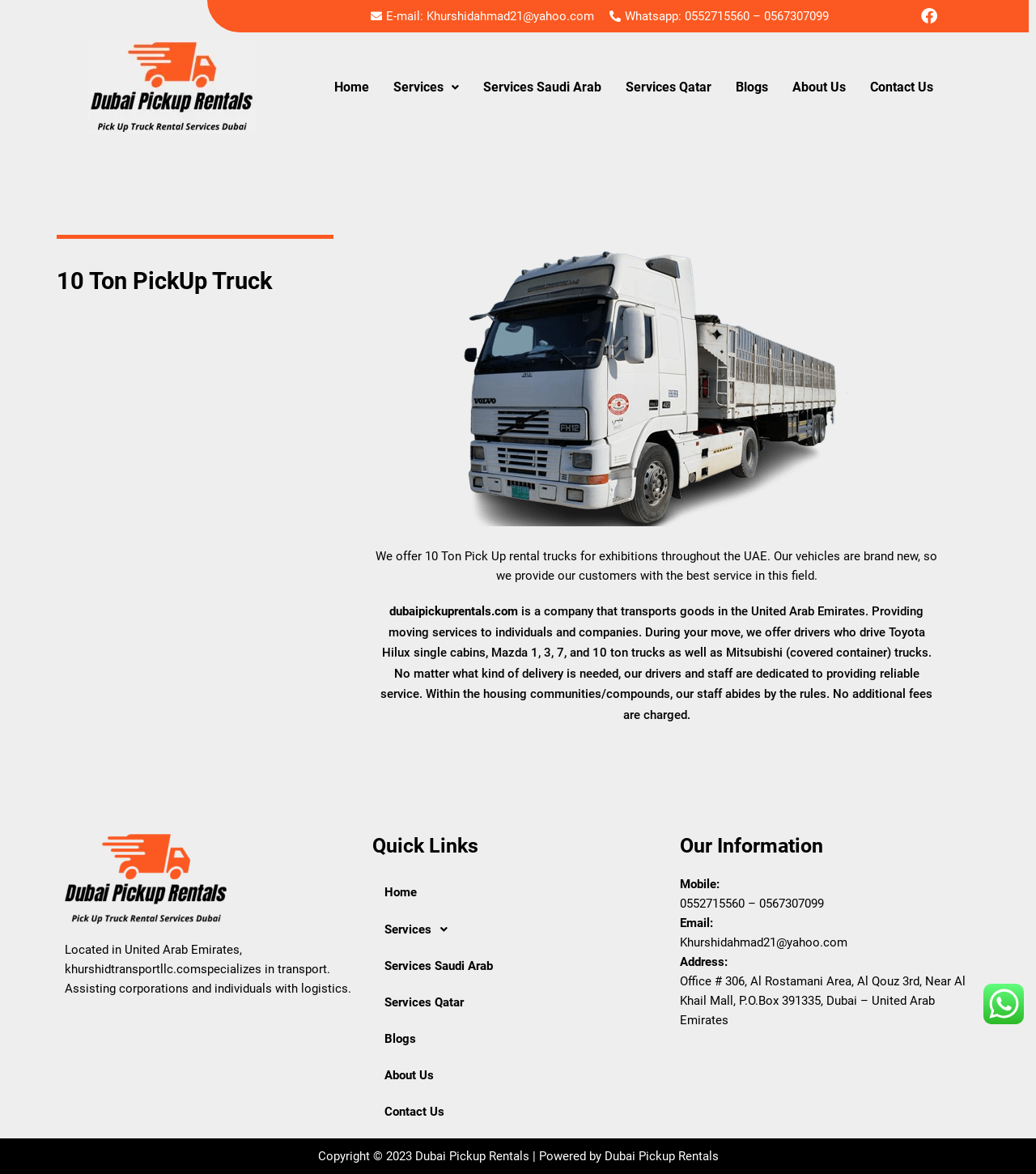Locate the bounding box coordinates of the element I should click to achieve the following instruction: "Click the 'Home' link".

[0.311, 0.058, 0.368, 0.09]